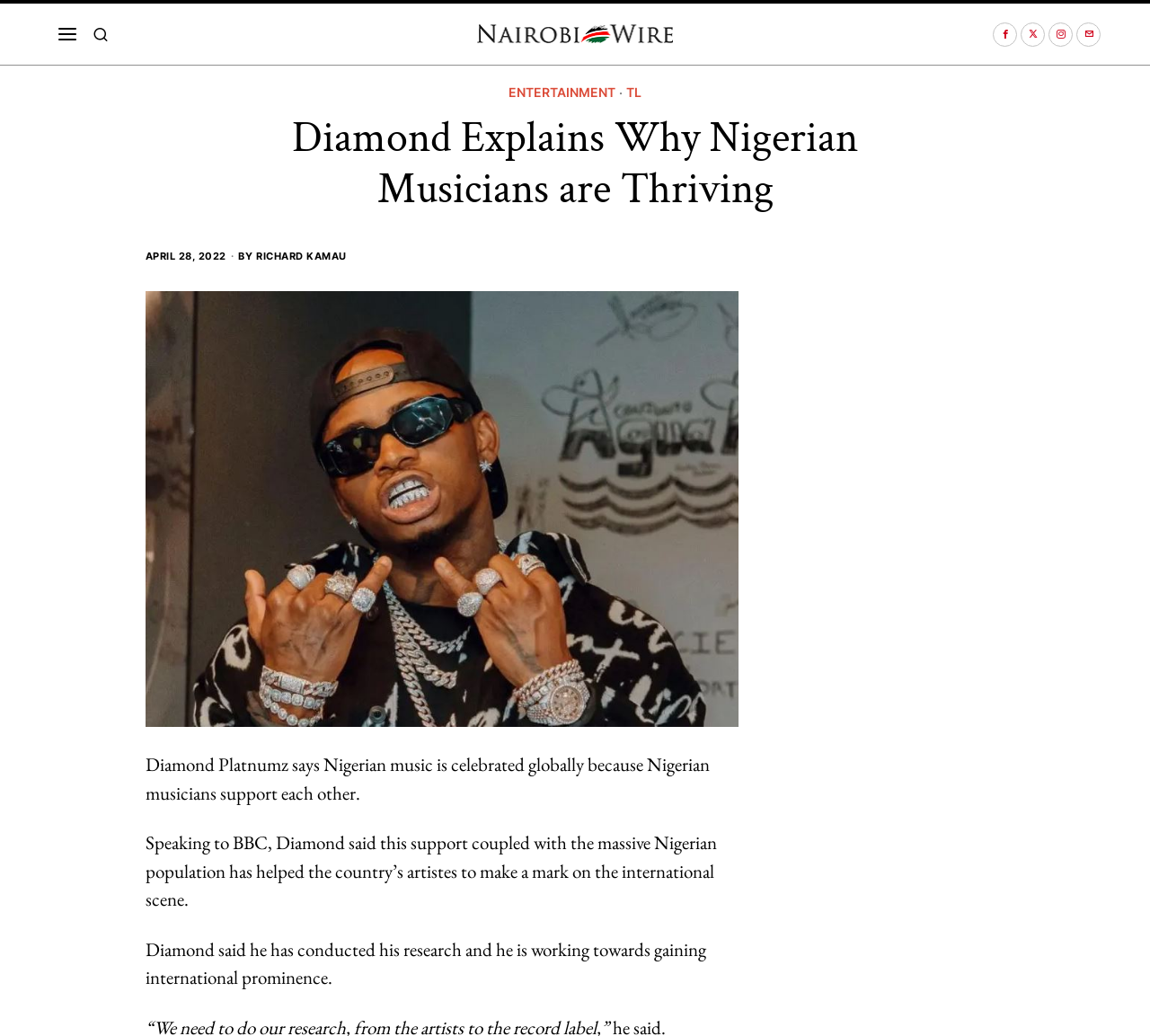Please answer the following question as detailed as possible based on the image: 
What is Diamond Platnumz working towards?

I found what Diamond Platnumz is working towards by reading the text 'Diamond said he has conducted his research and he is working towards gaining international prominence.' which is located in the main content of the webpage.